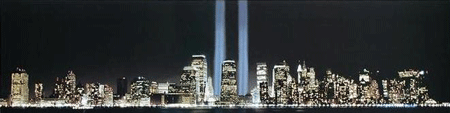What is the date of the tragic event being commemorated?
Look at the screenshot and provide an in-depth answer.

The image is a tribute to the Twin Towers, which were destroyed on September 11, 2001, a tragic event that had a significant impact on the city and the world.